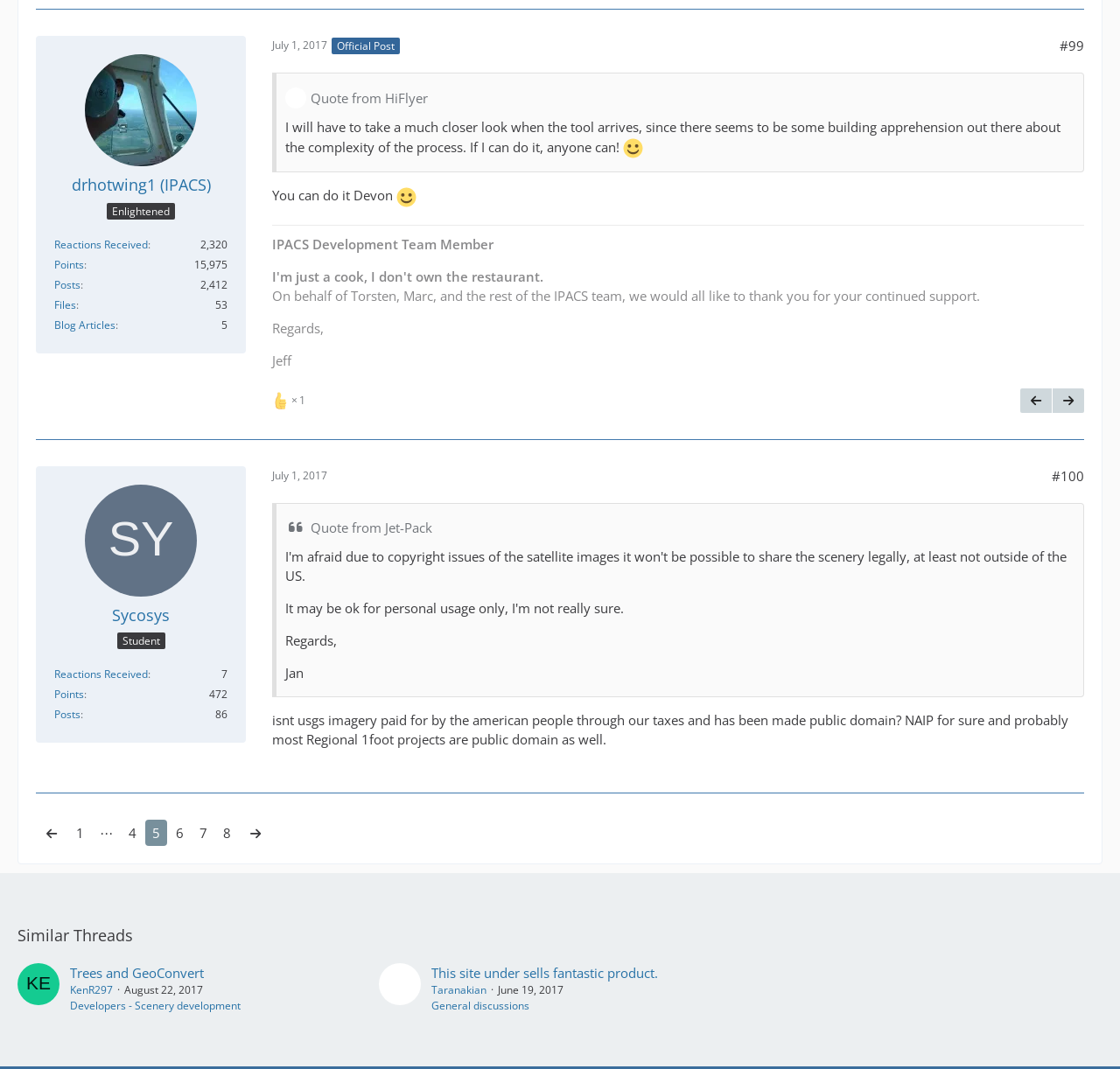Identify the bounding box coordinates for the region of the element that should be clicked to carry out the instruction: "Go to previous official post". The bounding box coordinates should be four float numbers between 0 and 1, i.e., [left, top, right, bottom].

[0.911, 0.363, 0.939, 0.386]